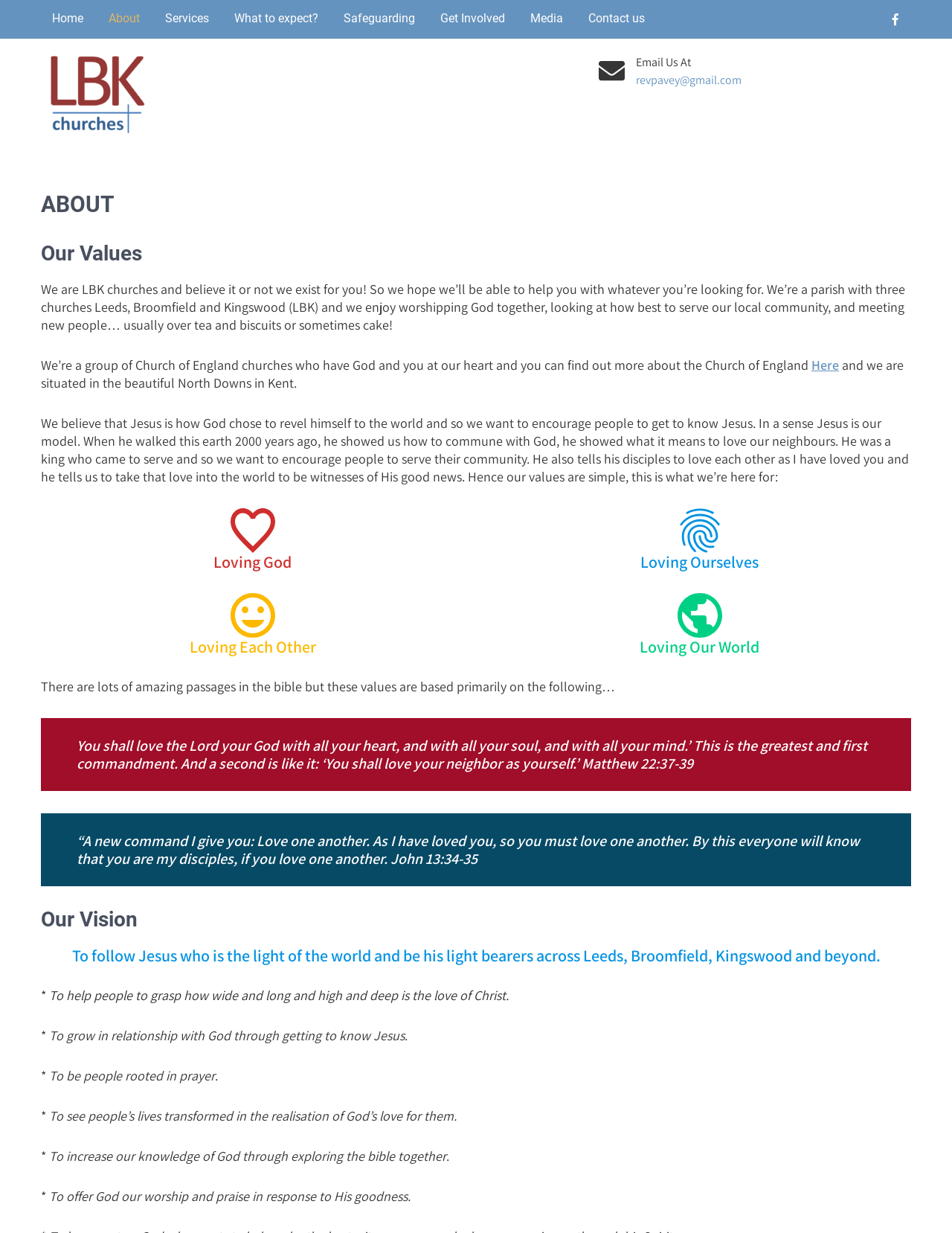Refer to the element description Contact us and identify the corresponding bounding box in the screenshot. Format the coordinates as (top-left x, top-left y, bottom-right x, bottom-right y) with values in the range of 0 to 1.

[0.606, 0.0, 0.689, 0.03]